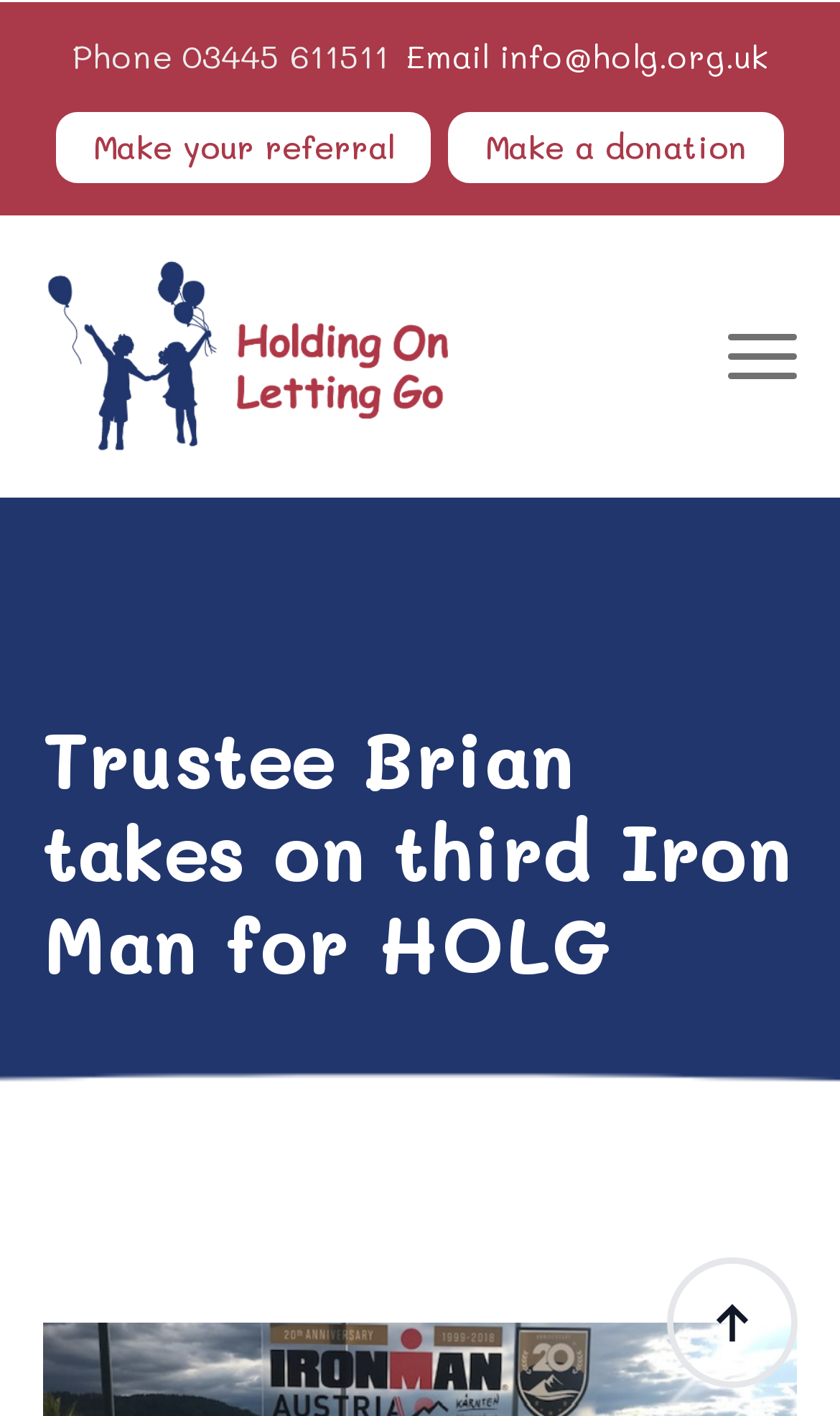Explain the features and main sections of the webpage comprehensively.

The webpage is about Trustee Brian Downton's upcoming Iron Man challenge in Denmark to support HOLG (Holding on Letting Go). 

At the top left of the page, there are two links: "Phone 03445 611511" and "Email info@holg.org.uk". Below these links, there are two more links: "Make your referral" and "Make a donation". 

To the right of these links, there is a figure containing the Holding on Letting Go logo, which is an image. 

On the top right corner, there is a button labeled "Open Menu" that controls a menu. 

The main content of the page is headed by a title "Trustee Brian takes on third Iron Man for HOLG", which is a prominent heading. 

At the bottom right corner of the page, there is a "Back to top" button accompanied by two images.